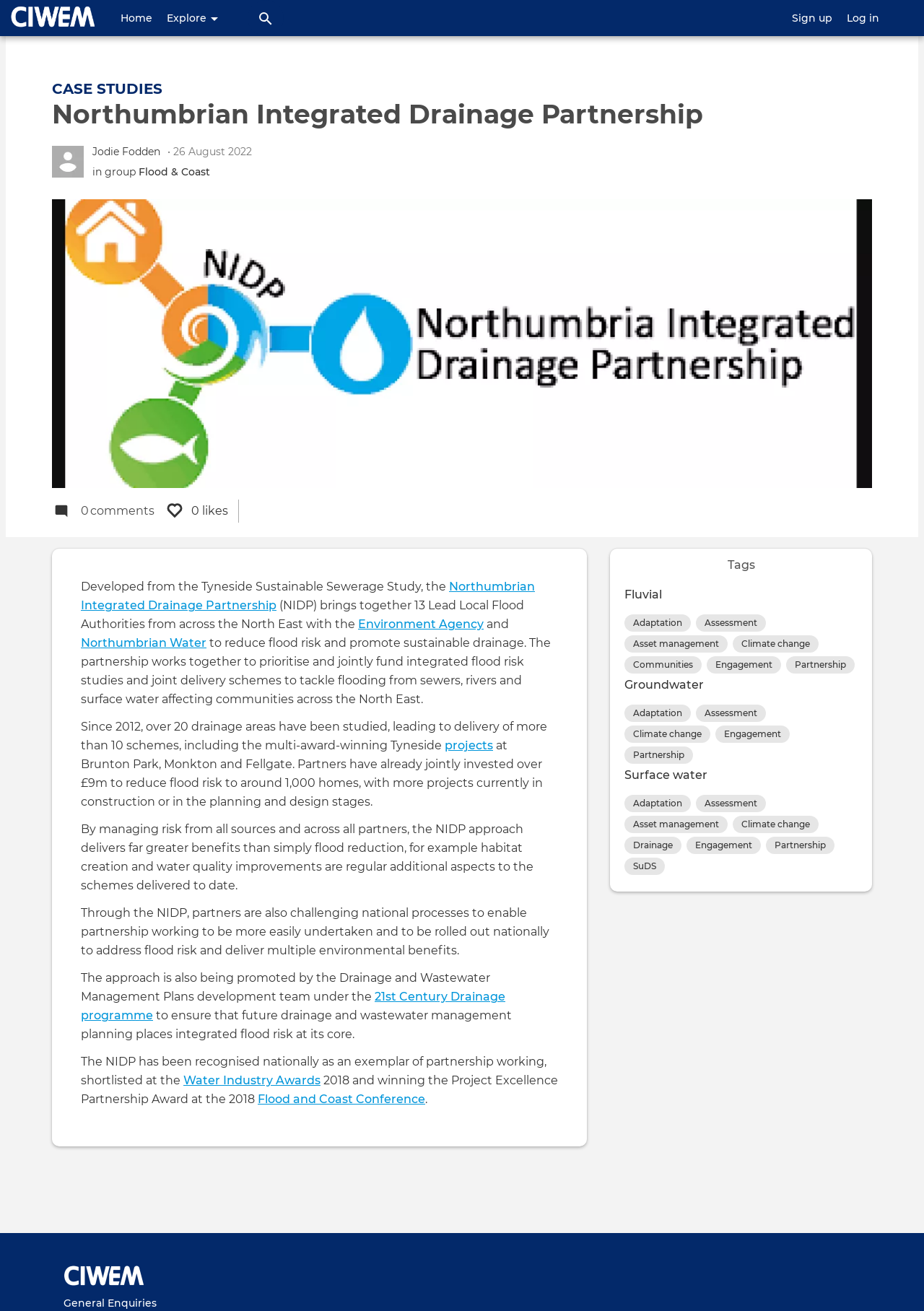Illustrate the webpage thoroughly, mentioning all important details.

The webpage is about the Northumbrian Integrated Drainage Partnership (NIDP) and its collaboration with the CIWEM CP. At the top, there is a user account menu with options to sign up, log in, and access the CIWEM CP link. Below this, there are links to the home page, an explore button, and a search box.

The main content of the webpage is divided into two sections. The first section has a heading that reads "Northumbrian Integrated Drainage Partnership" and features an image of Jodie Fodden. Below this, there is a brief description of the partnership, along with an image of the Northumbrian Integrated Partnership Logo. There are also links to comments, likes, and a "Like" button.

The second section has a heading that reads "Tags" and lists various tags such as Fluvial, Adaptation, Assessment, and more. Each tag is a link that can be clicked on.

Below the tags section, there is an article that provides more information about the NIDP. The article explains that the partnership brings together 13 Lead Local Flood Authorities from across the North East with the Environment Agency and Northumbrian Water to reduce flood risk and promote sustainable drainage. It also mentions that the partnership has delivered several projects, including the multi-award-winning Tyneside projects, and has jointly invested over £9m to reduce flood risk to around 1,000 homes.

The article continues to explain the benefits of the NIDP approach, including habitat creation and water quality improvements. It also mentions that the approach is being promoted nationally to address flood risk and deliver multiple environmental benefits.

At the bottom of the webpage, there are links to the Community Engagement Platform Software and a heading that reads "General Enquiries".